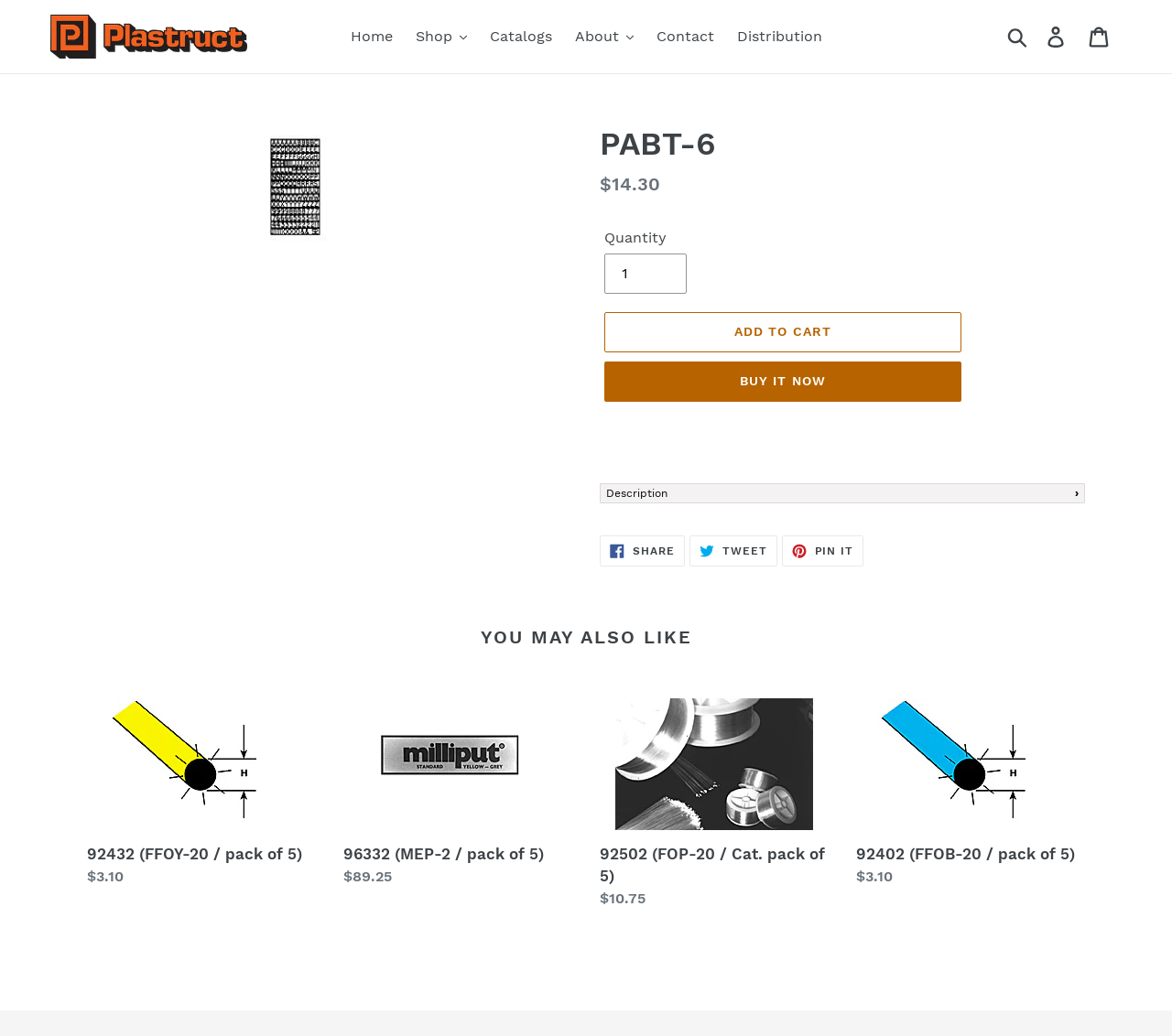Please identify the coordinates of the bounding box for the clickable region that will accomplish this instruction: "Add to cart".

[0.516, 0.301, 0.82, 0.34]